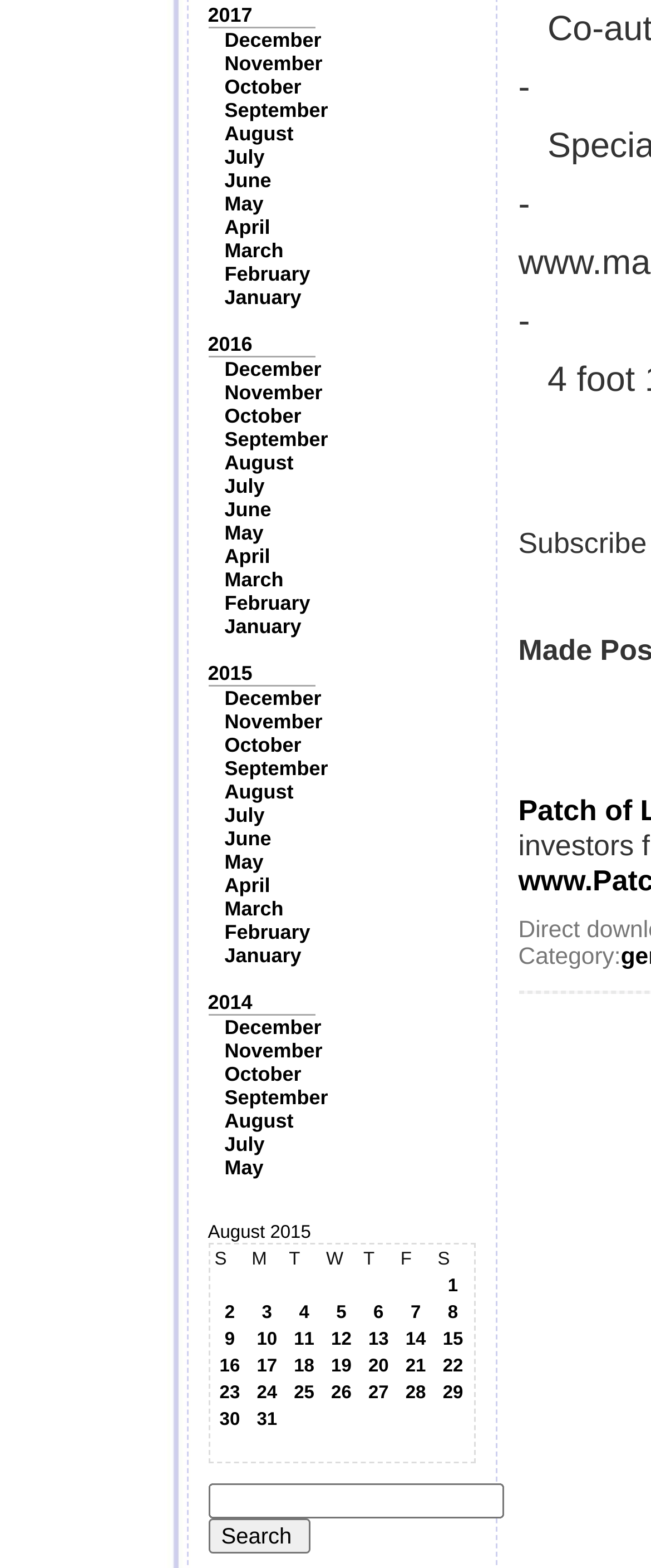Determine the bounding box coordinates of the UI element described by: "name="Submit" value="Search"".

[0.319, 0.968, 0.478, 0.991]